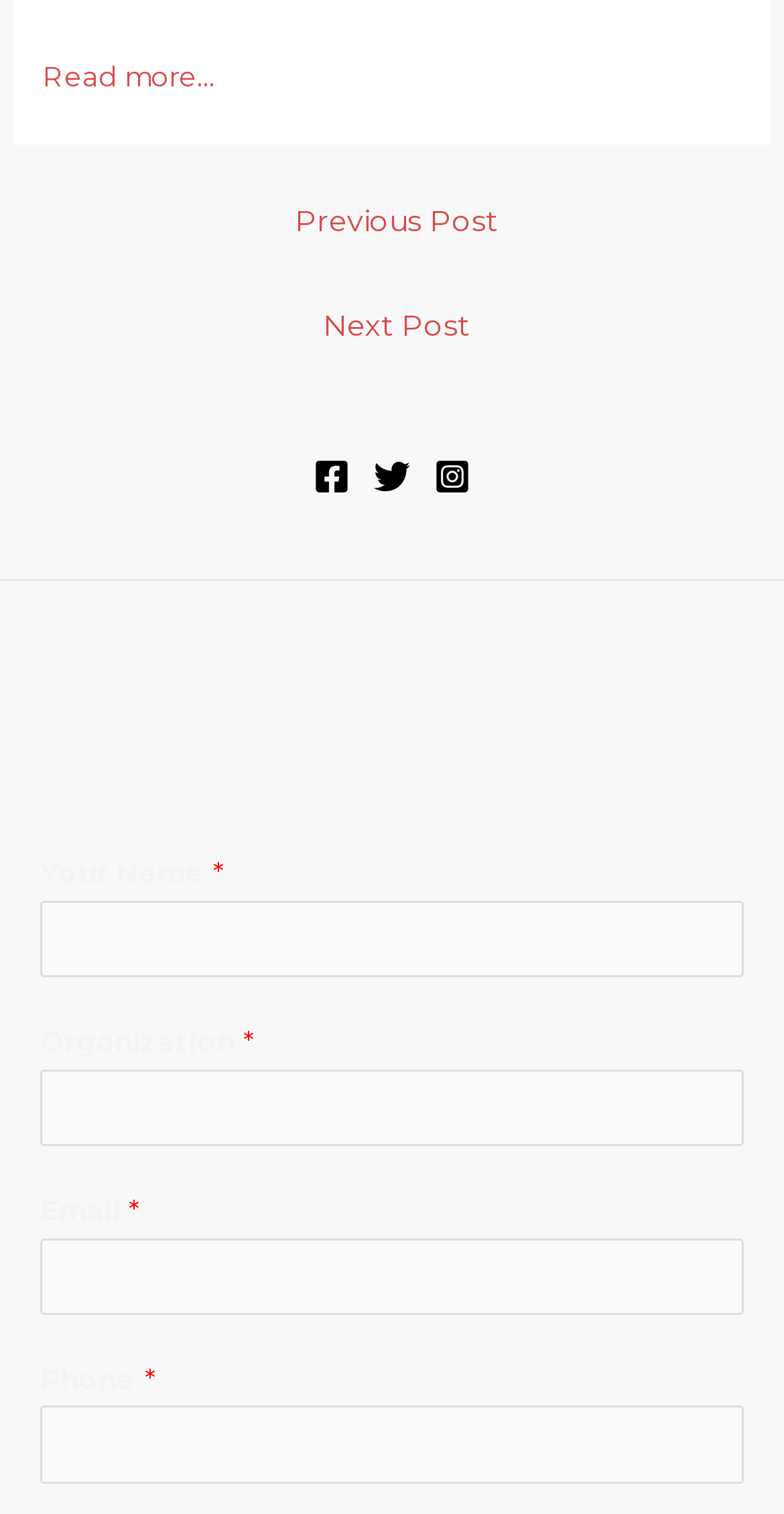Identify the bounding box coordinates for the region to click in order to carry out this instruction: "Click on Real Device Cloud". Provide the coordinates using four float numbers between 0 and 1, formatted as [left, top, right, bottom].

None